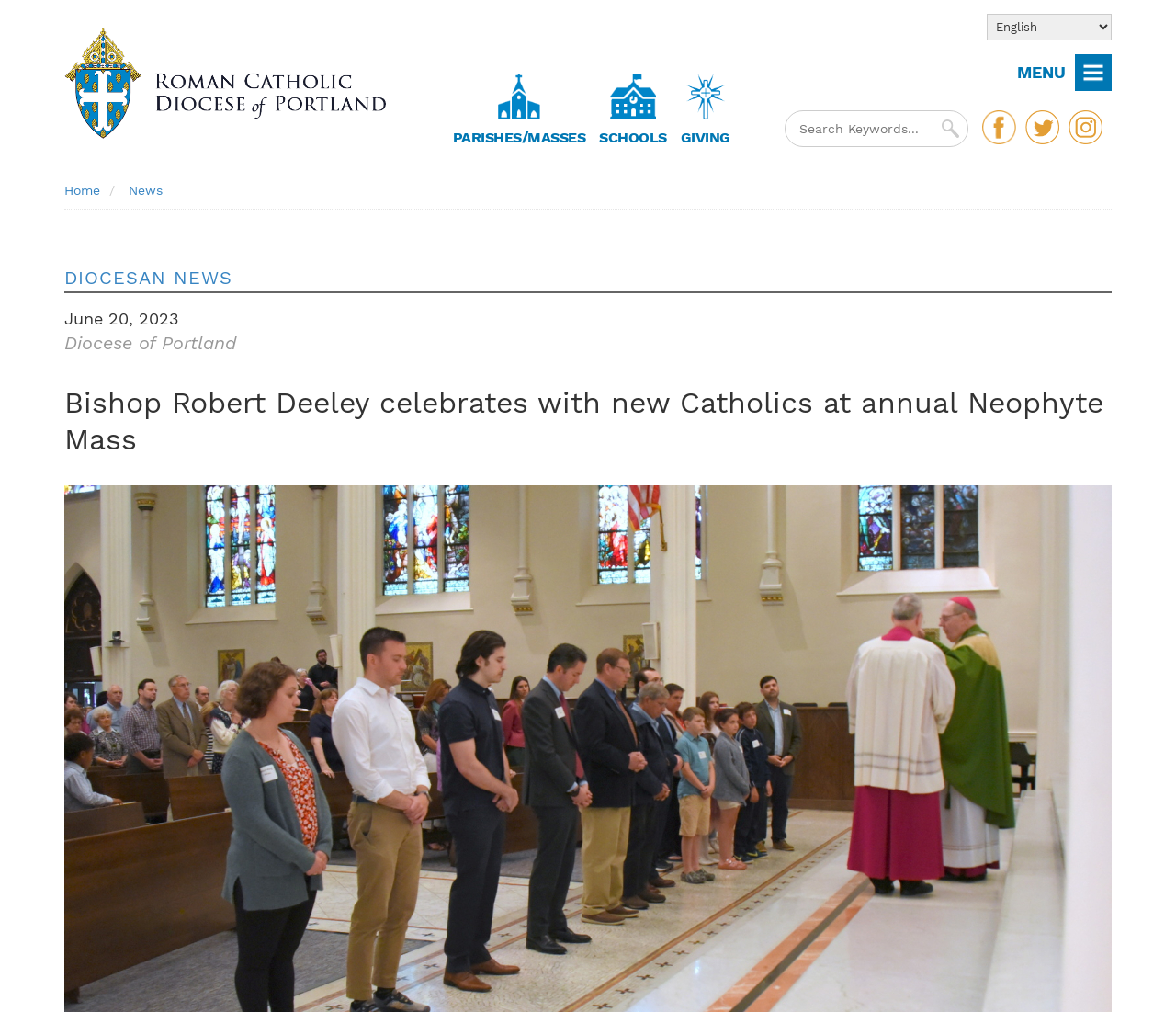Determine the coordinates of the bounding box that should be clicked to complete the instruction: "Click the MENU button". The coordinates should be represented by four float numbers between 0 and 1: [left, top, right, bottom].

[0.86, 0.054, 0.945, 0.09]